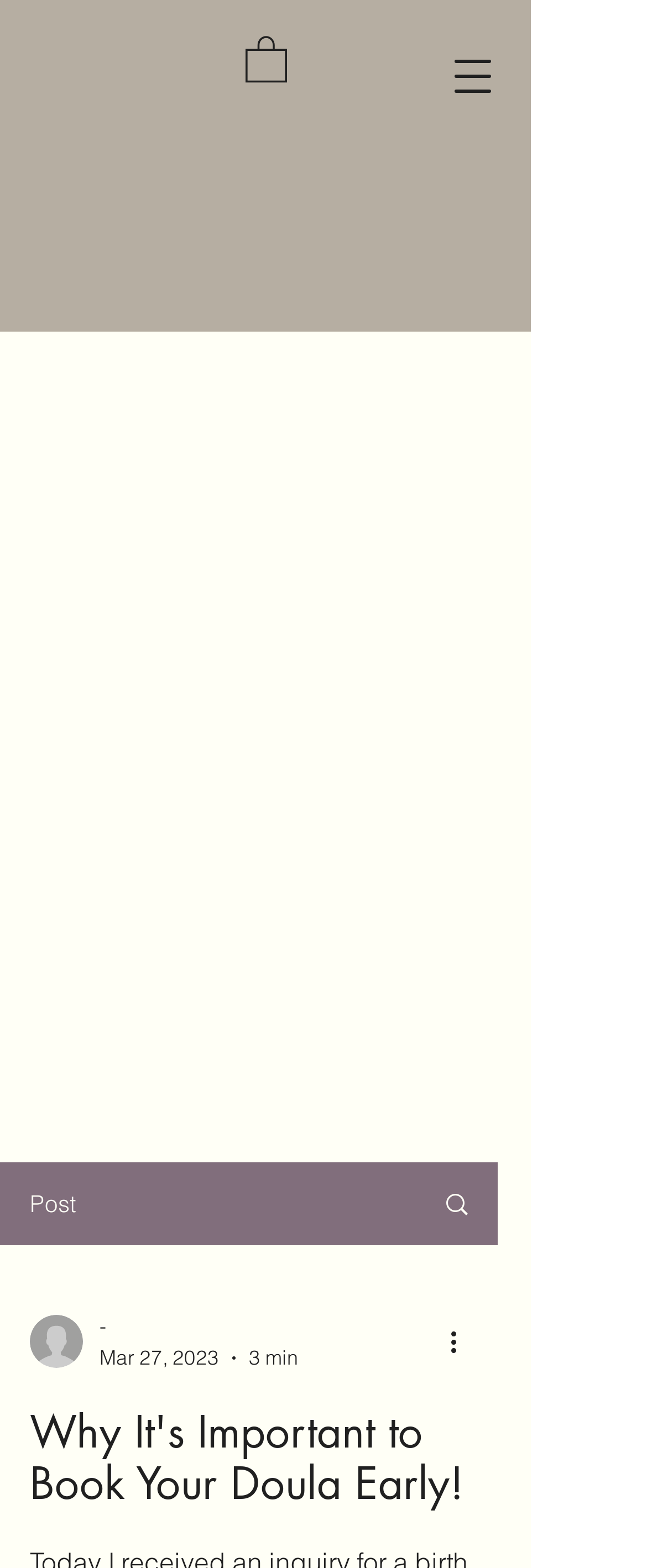What is the estimated reading time of the blog post?
Please answer the question with as much detail and depth as you can.

I found the estimated reading time by looking at the generic element '3 min' which is located below the writer's picture and next to the date 'Mar 27, 2023'.